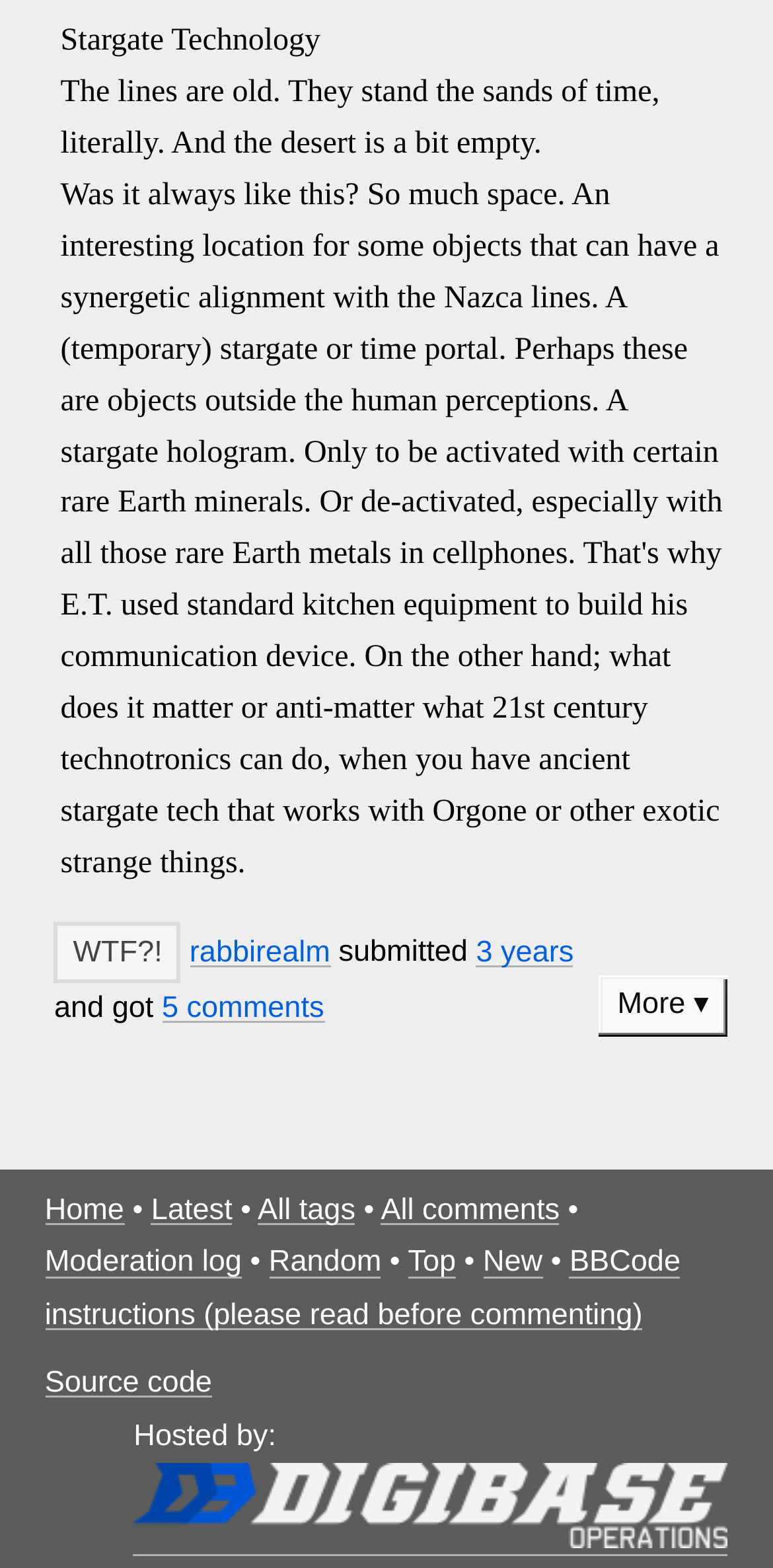Show the bounding box coordinates for the element that needs to be clicked to execute the following instruction: "Visit the 'rabbirealm' link". Provide the coordinates in the form of four float numbers between 0 and 1, i.e., [left, top, right, bottom].

[0.245, 0.596, 0.427, 0.618]